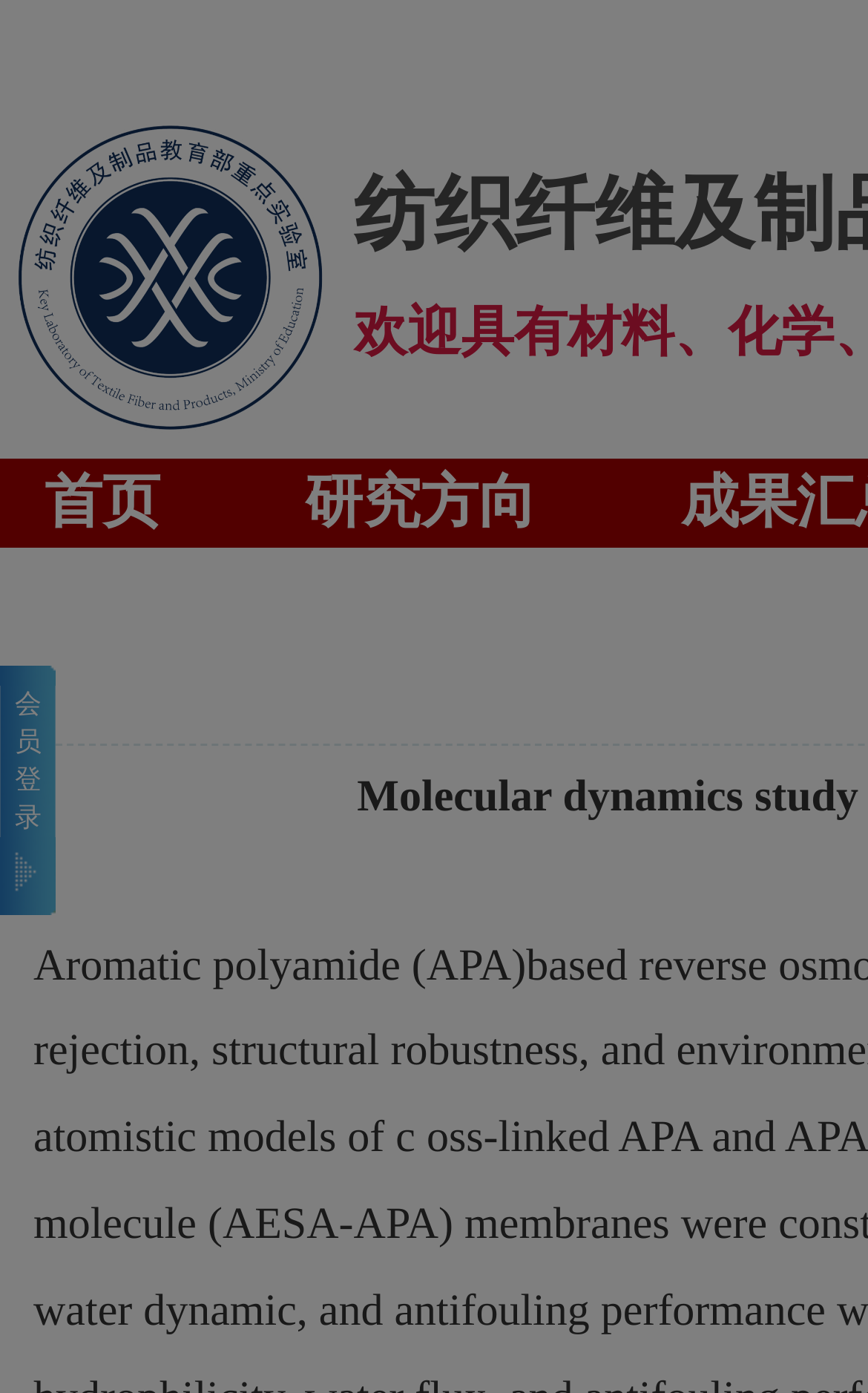What is the text above the image?
Refer to the image and provide a one-word or short phrase answer.

欢迎具有